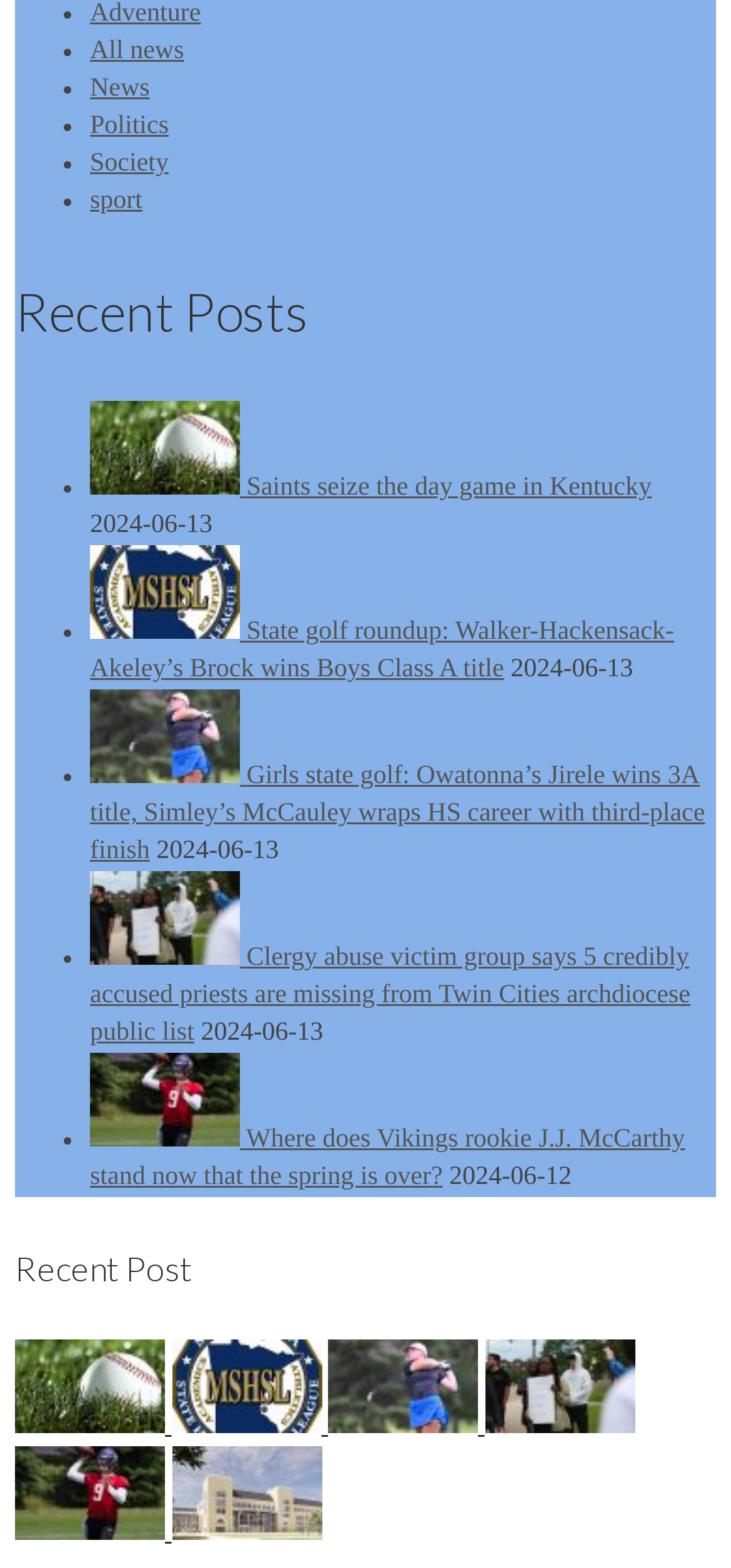Locate the bounding box coordinates of the element to click to perform the following action: 'View email details'. The coordinates should be given as four float values between 0 and 1, in the form of [left, top, right, bottom].

None